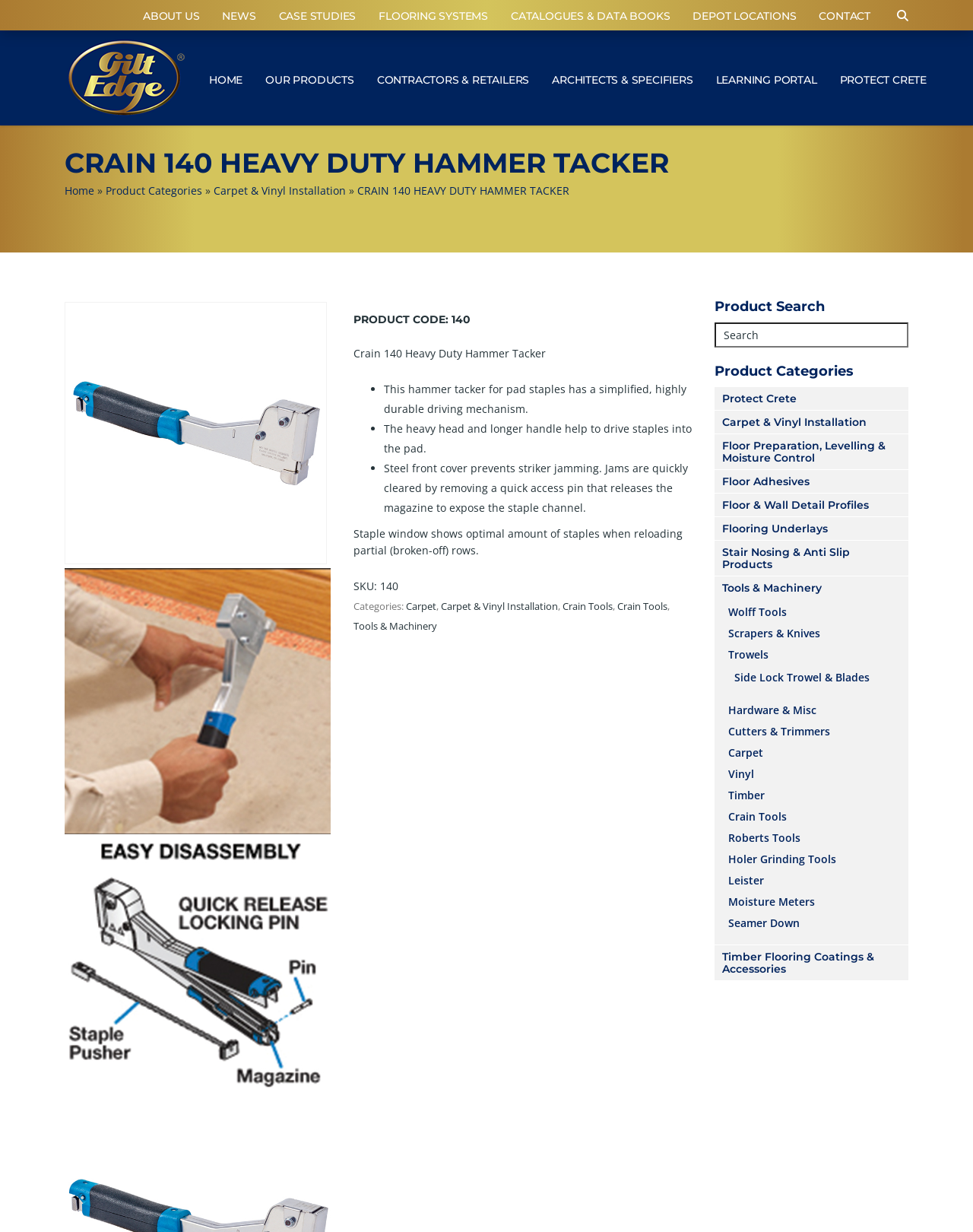Please identify the bounding box coordinates of the element's region that I should click in order to complete the following instruction: "Click on the 'CONTACT' link". The bounding box coordinates consist of four float numbers between 0 and 1, i.e., [left, top, right, bottom].

[0.83, 0.0, 0.906, 0.023]